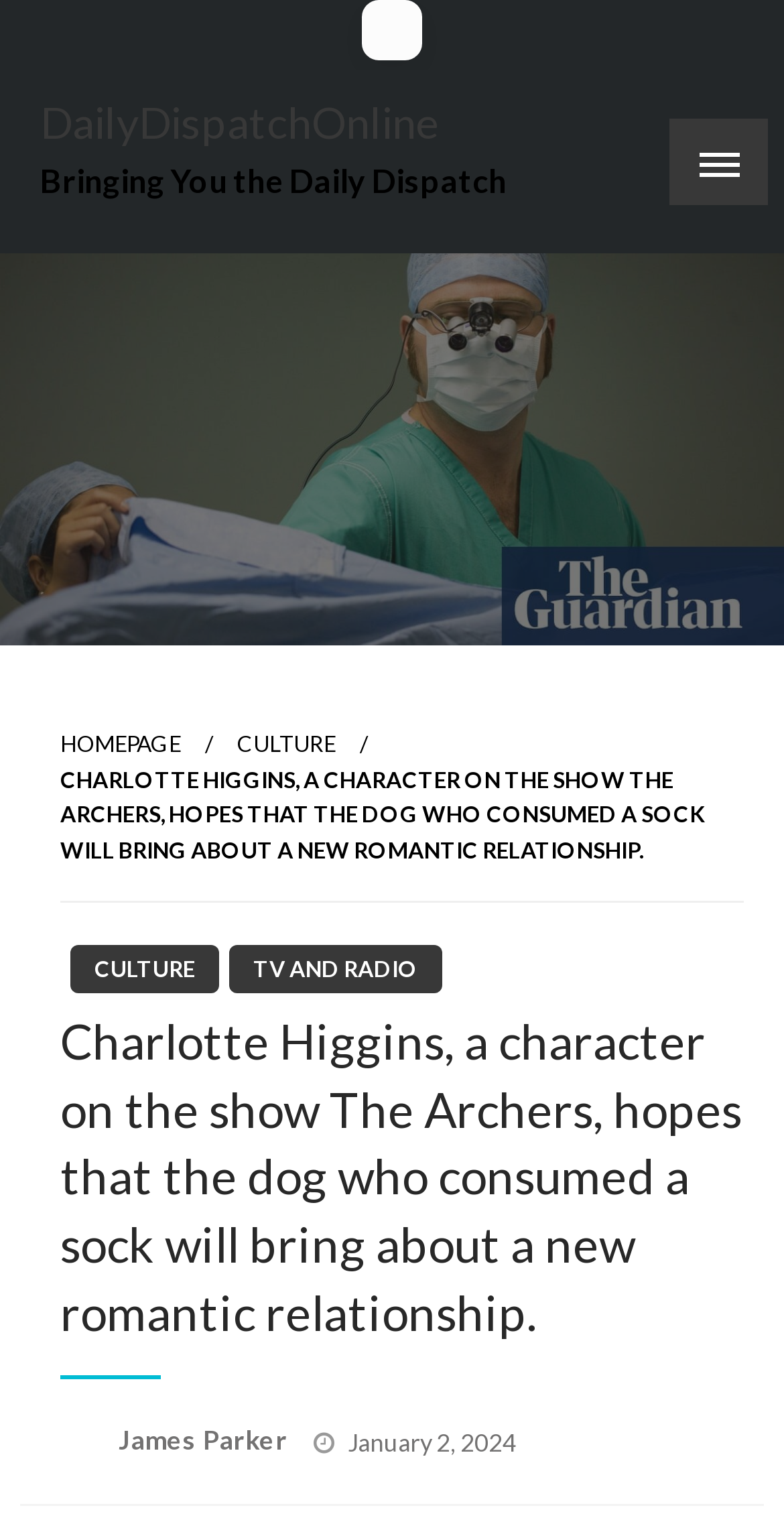Write an extensive caption that covers every aspect of the webpage.

The webpage appears to be a news article from DailyDispatchOnline. At the top, there is a heading with the website's name, "DailyDispatchOnline", and a link to the homepage. Below this, there is a static text "Bringing You the Daily Dispatch". 

On the top right corner, there is a button with a popup menu for mobile newspapers. 

The main article is about Charlotte Higgins, a character on the show The Archers, who hopes that the dog who consumed a sock will bring about a new romantic relationship. This article is accompanied by an image. 

Below the image, there are links to the homepage, culture, and TV and radio sections. The article's title is written in strong font, and there is a static text with the same content. 

Further down, there are links to related categories, such as culture and TV and radio. The article's author, James Parker, is mentioned, and the date of posting, January 2, 2024, is provided.